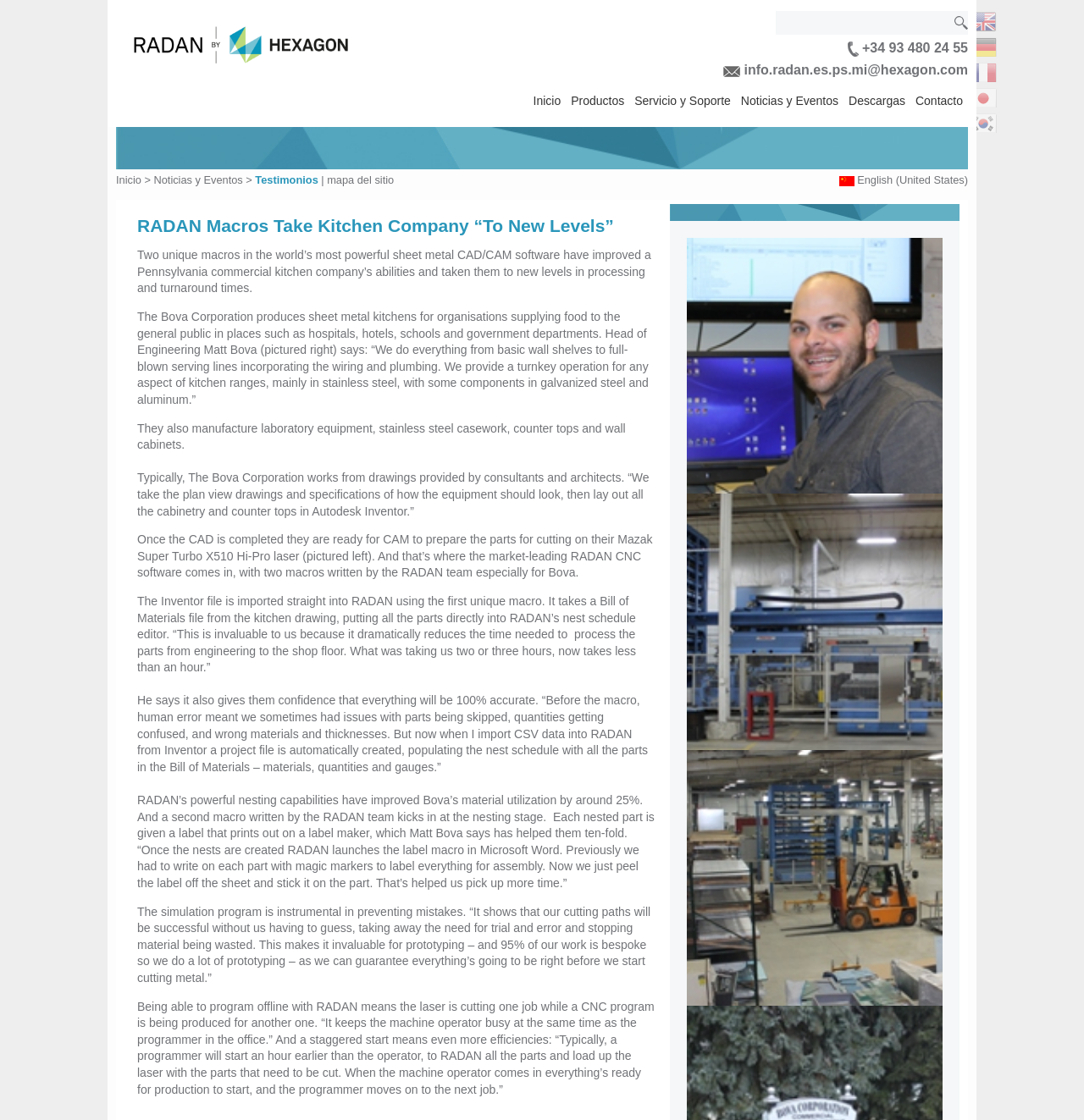Identify the bounding box coordinates for the UI element described as: "Contacto". The coordinates should be provided as four floats between 0 and 1: [left, top, right, bottom].

[0.842, 0.083, 0.891, 0.097]